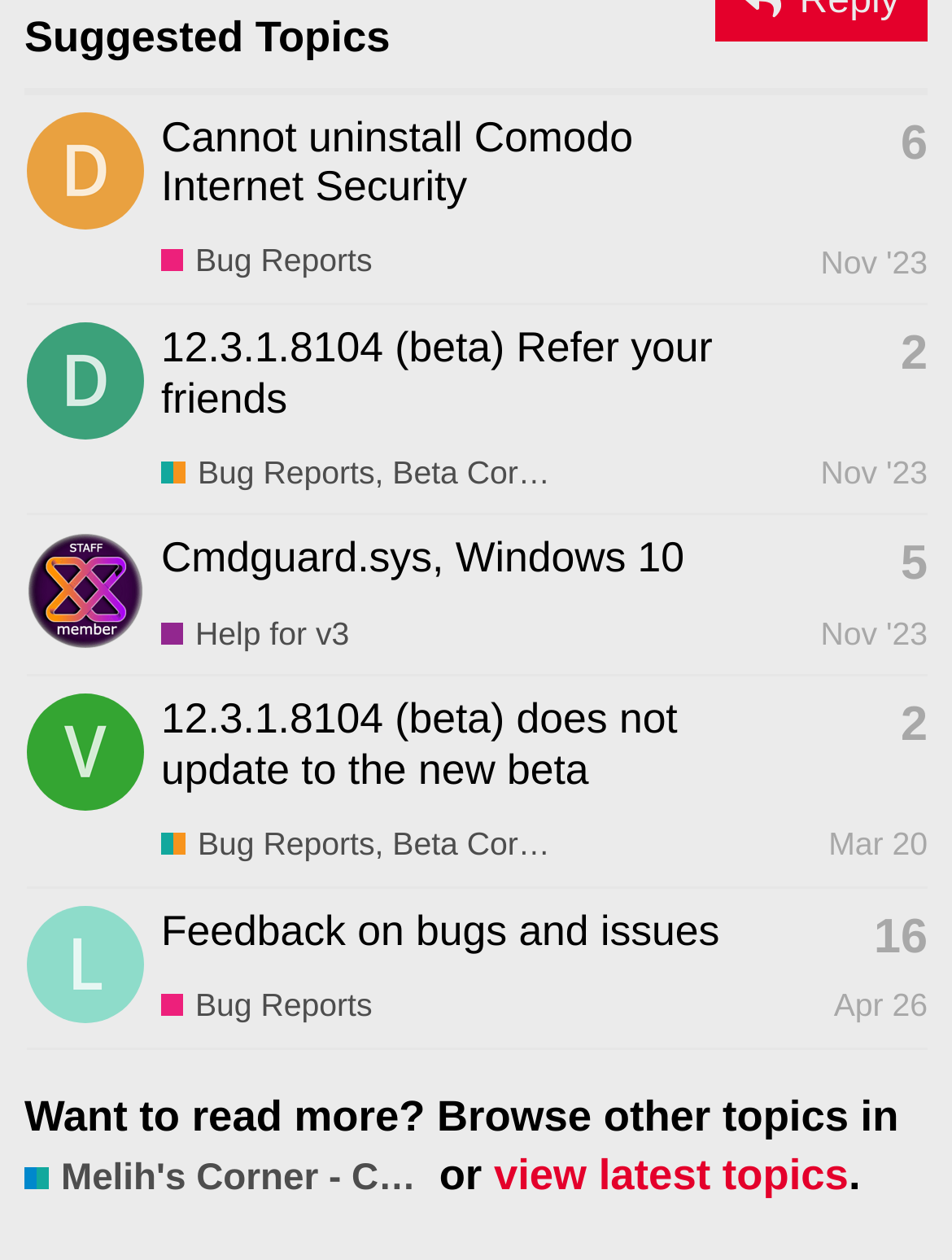Please mark the clickable region by giving the bounding box coordinates needed to complete this instruction: "View profile of user 'Dimonnet'".

[0.028, 0.117, 0.151, 0.15]